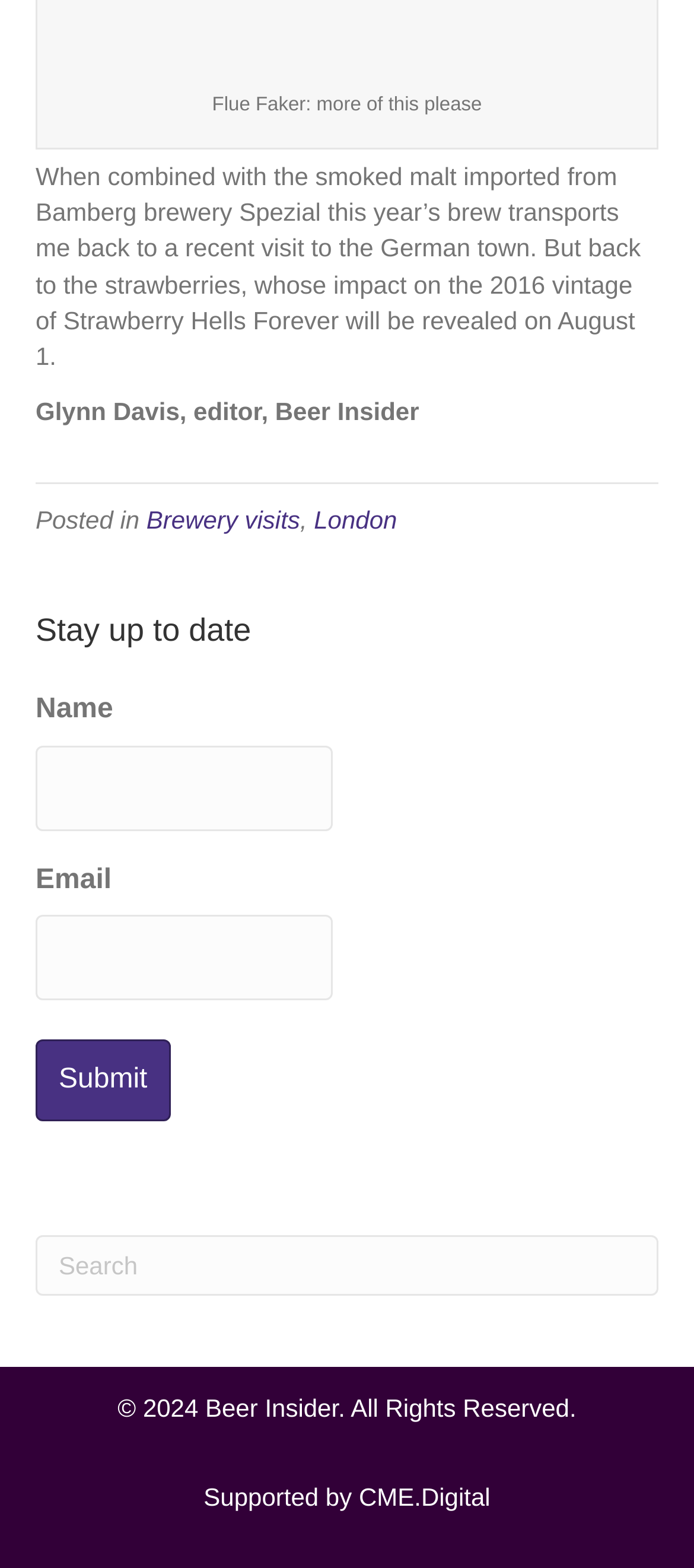Please provide a comprehensive answer to the question based on the screenshot: What is the topic of the article above the 'Stay up to date' section?

I inferred the topic of the article by looking at the text above the 'Stay up to date' section, which mentions 'Brewery visits' and 'London', indicating that the article is about a brewery visit in London.